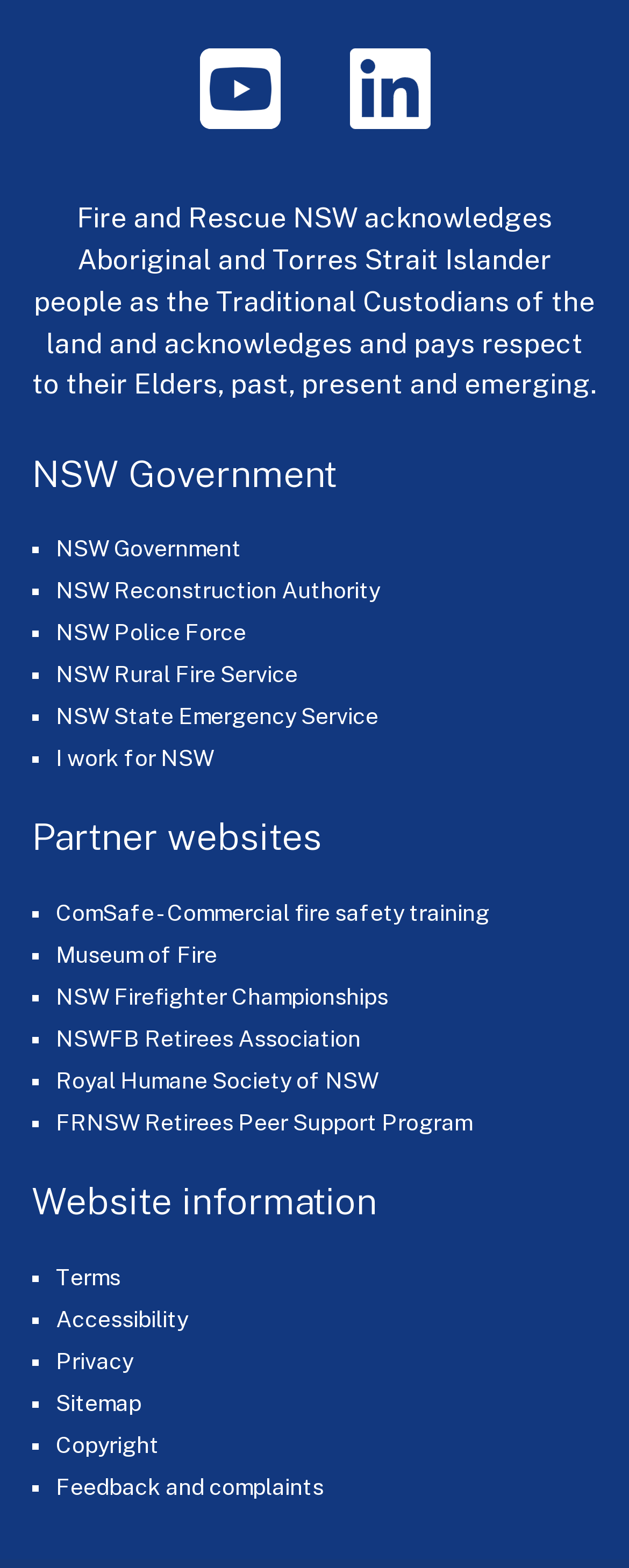What is the purpose of the 'ComSafe' link?
Offer a detailed and full explanation in response to the question.

The 'ComSafe' link is likely related to commercial fire safety training, as indicated by its description, and is listed under the 'Partner websites' category, which suggests that it is a resource provided by a partner organization.